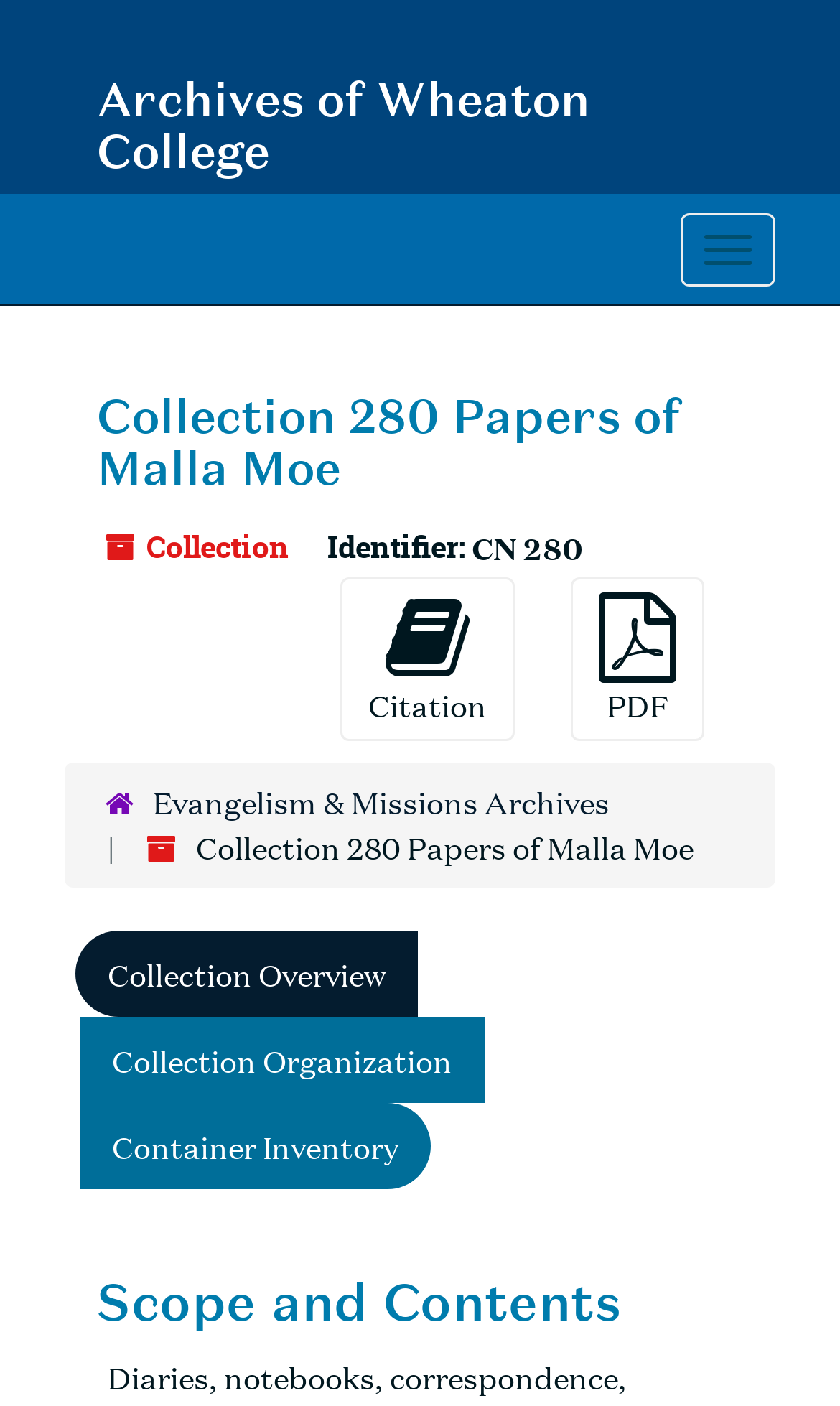Identify and provide the title of the webpage.

Archives of Wheaton College